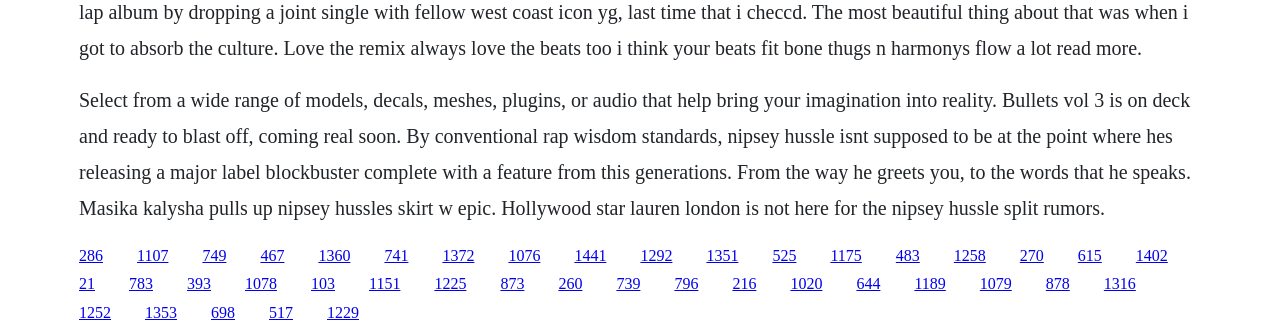Are there any images on the webpage? Look at the image and give a one-word or short phrase answer.

No